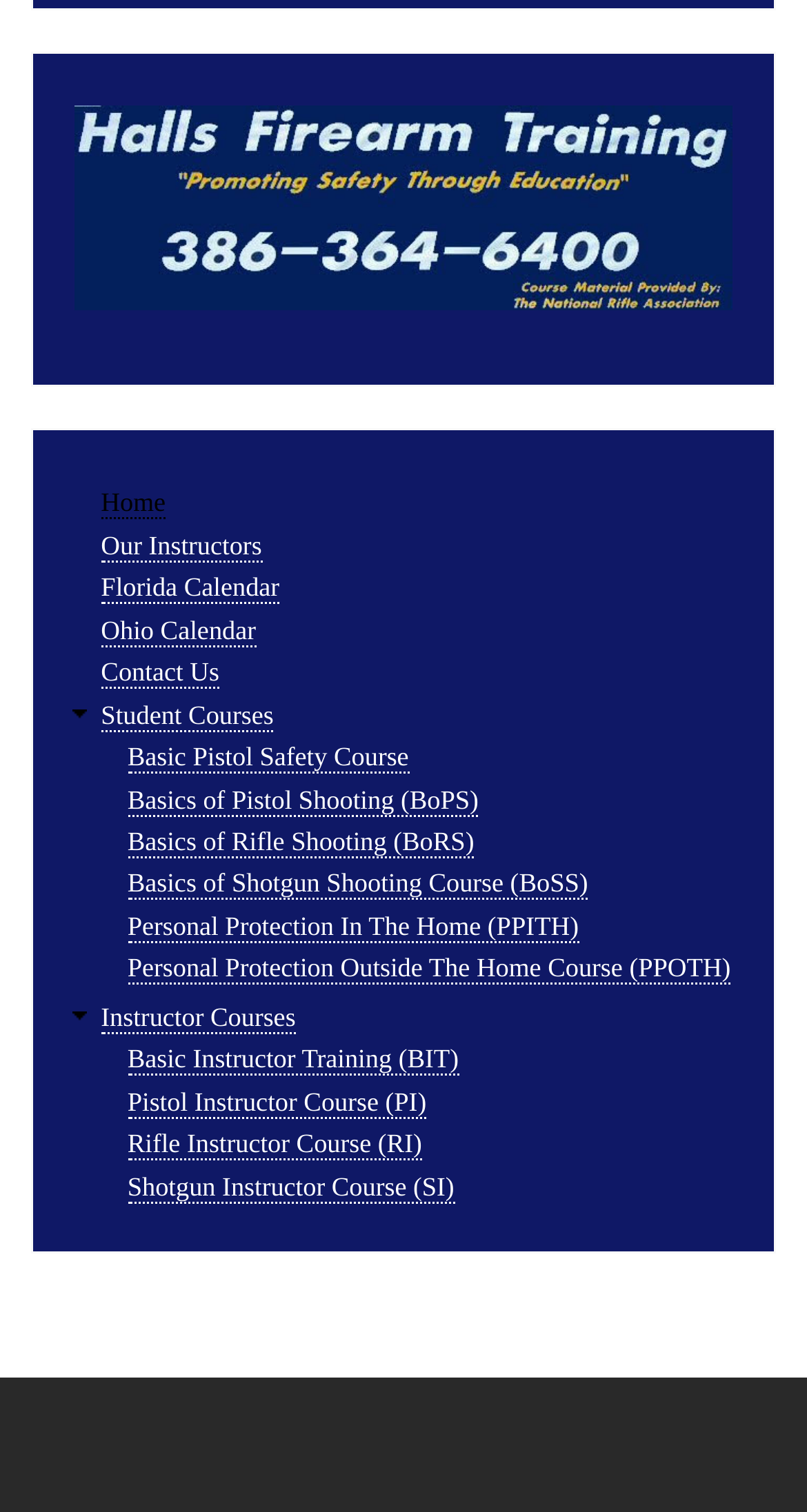Locate the bounding box coordinates of the region to be clicked to comply with the following instruction: "Read about Inner Conflicts". The coordinates must be four float numbers between 0 and 1, in the form [left, top, right, bottom].

None